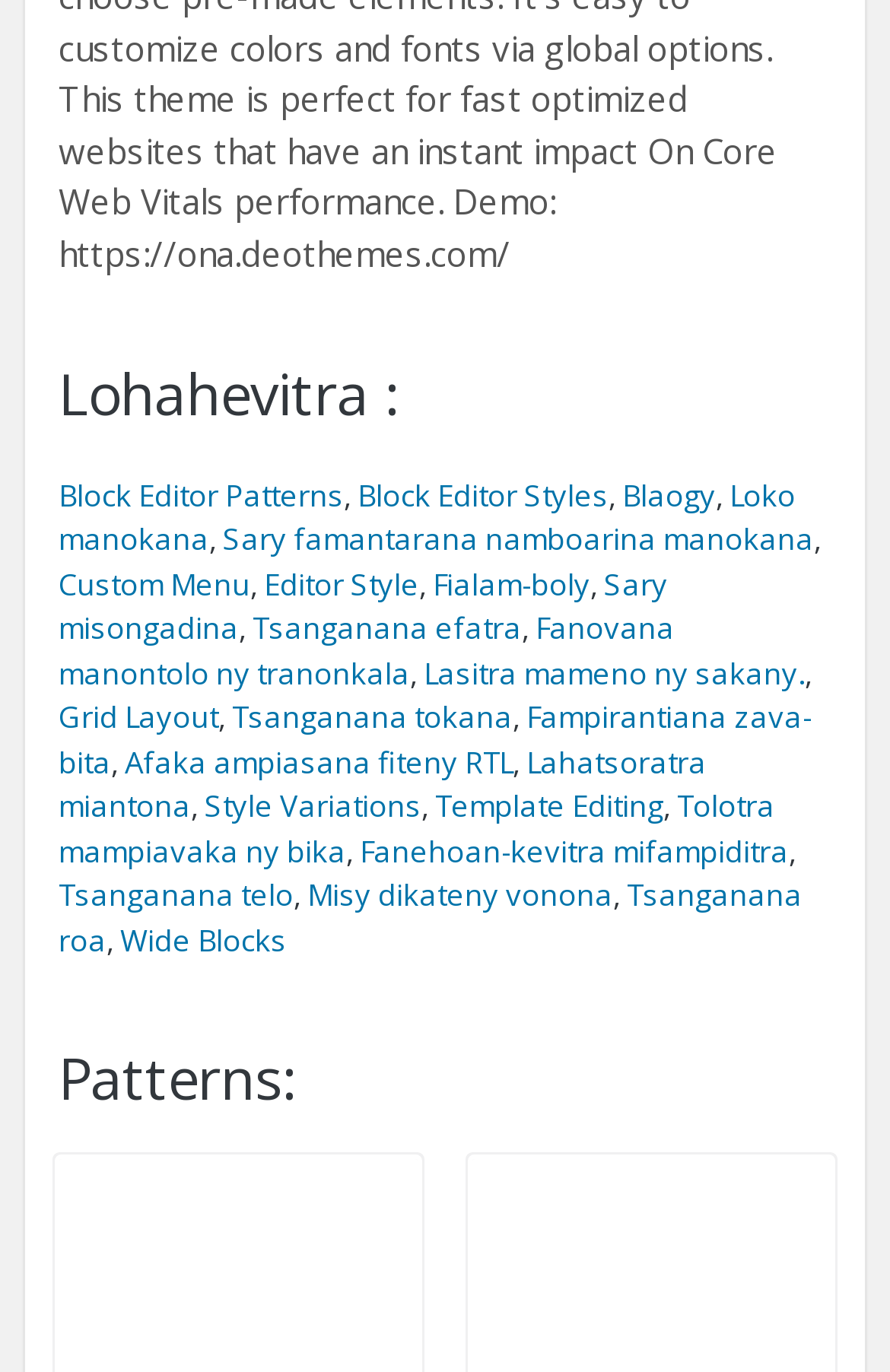Please specify the bounding box coordinates of the clickable section necessary to execute the following command: "Learn about Style Variations".

[0.23, 0.573, 0.474, 0.603]